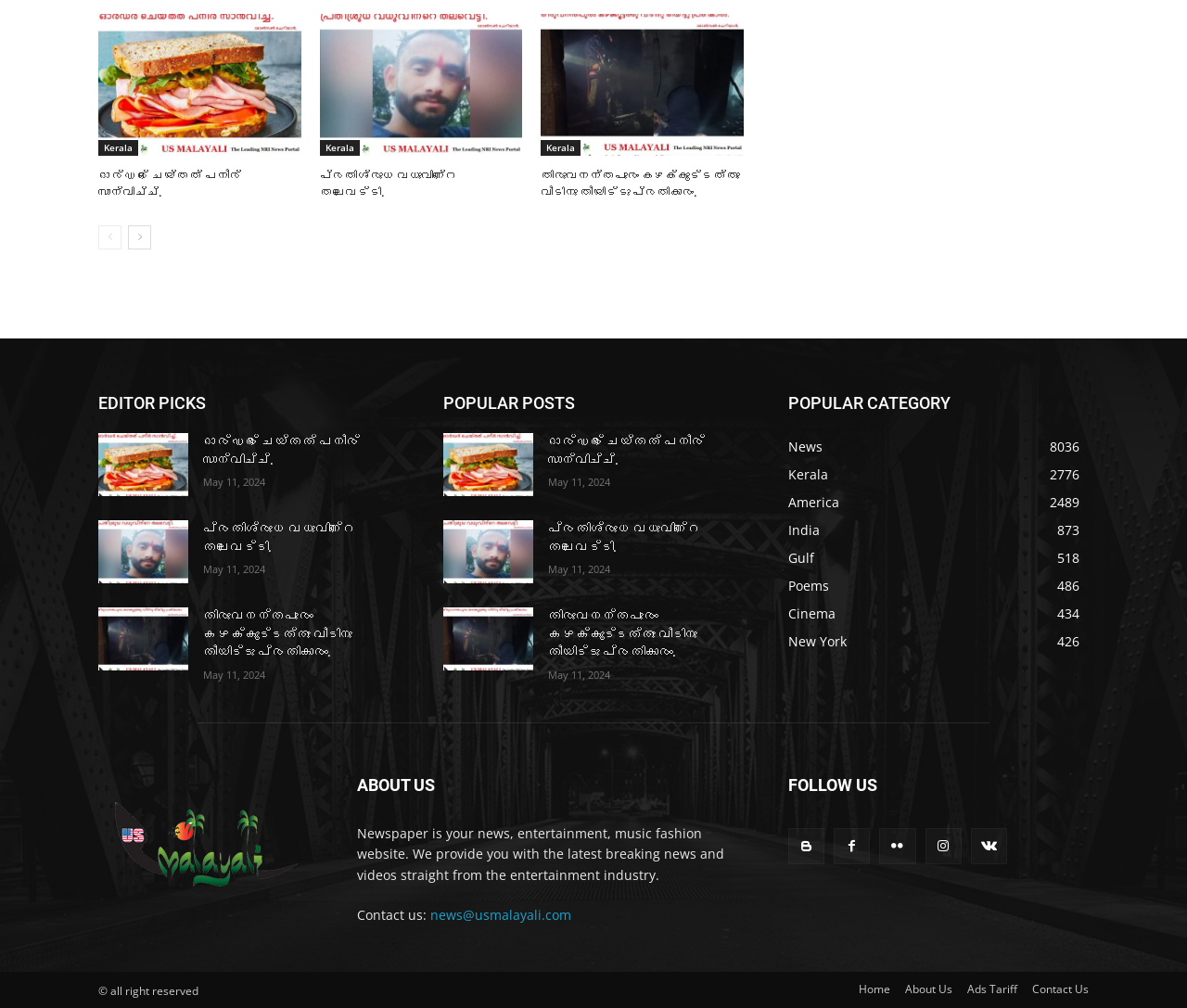What is the category with the most articles?
Please analyze the image and answer the question with as much detail as possible.

I determined this by looking at the 'POPULAR CATEGORY' section, where 'News' has the highest number (8036) next to it, indicating it has the most articles.